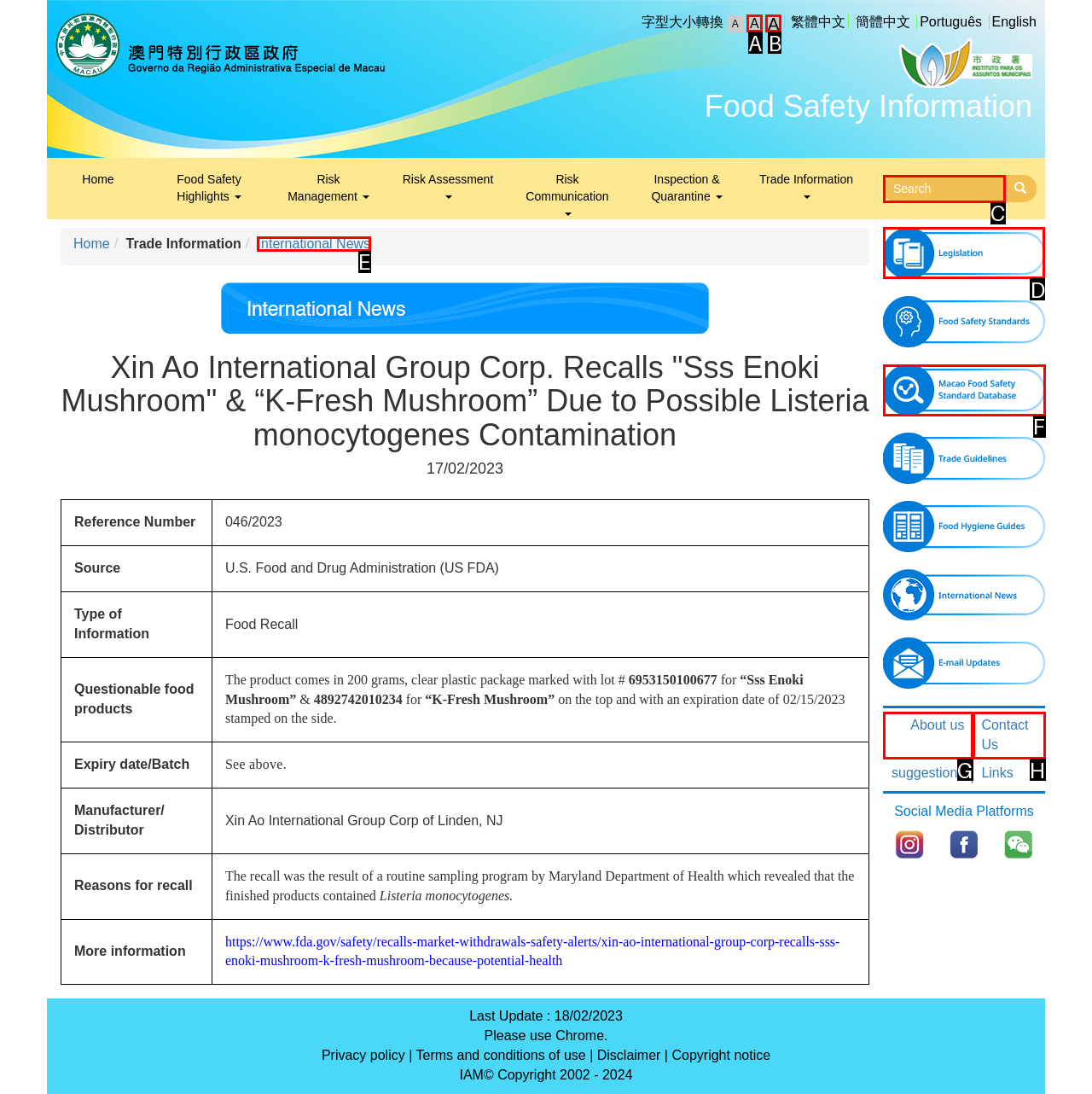Select the HTML element that should be clicked to accomplish the task: Check Legislation Reply with the corresponding letter of the option.

D